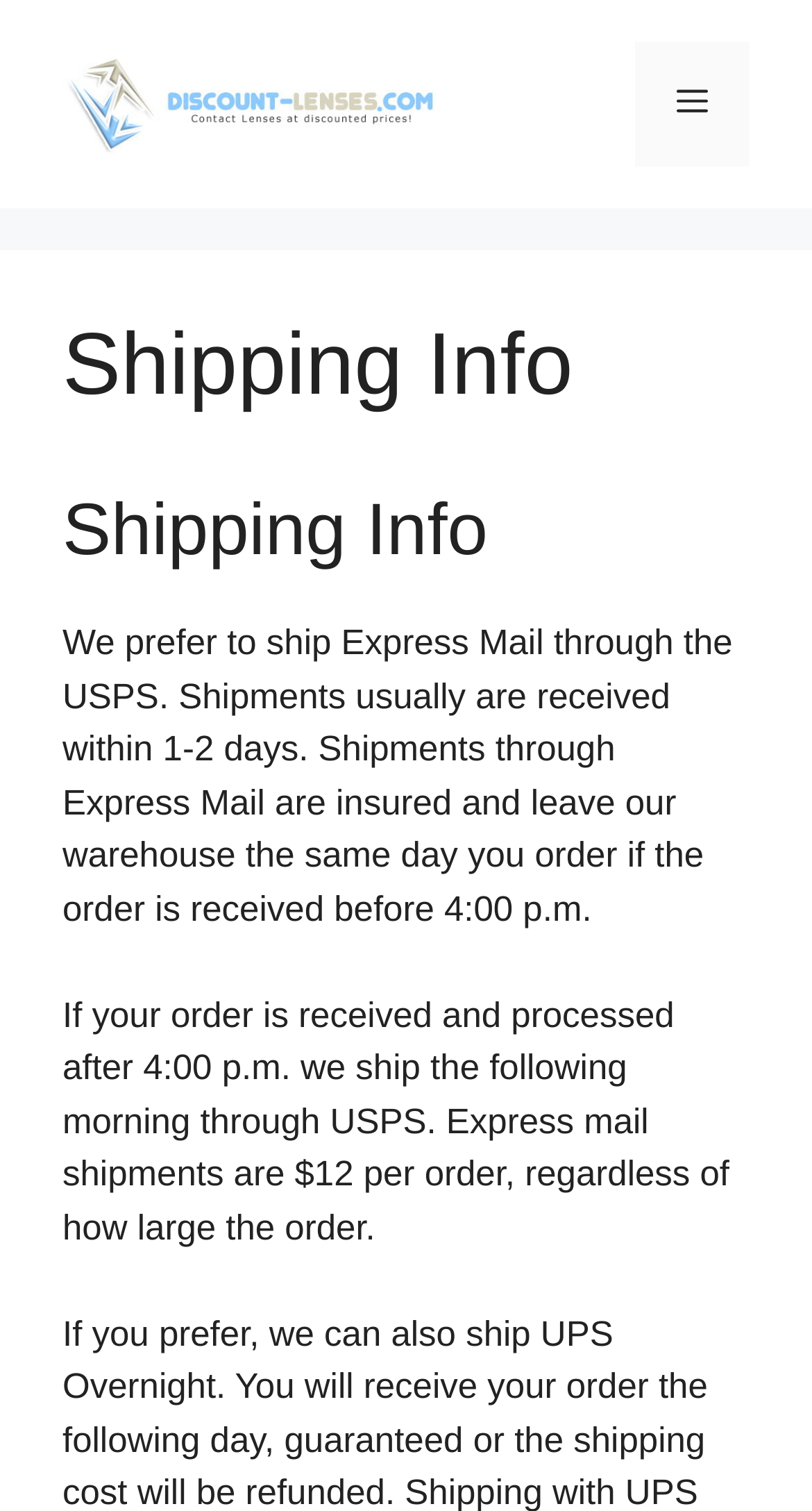Please provide a comprehensive answer to the question based on the screenshot: What is the cost of Express Mail shipments?

The webpage mentions 'Express mail shipments are $12 per order, regardless of how large the order.' which indicates that the cost of Express Mail shipments is $12 per order.